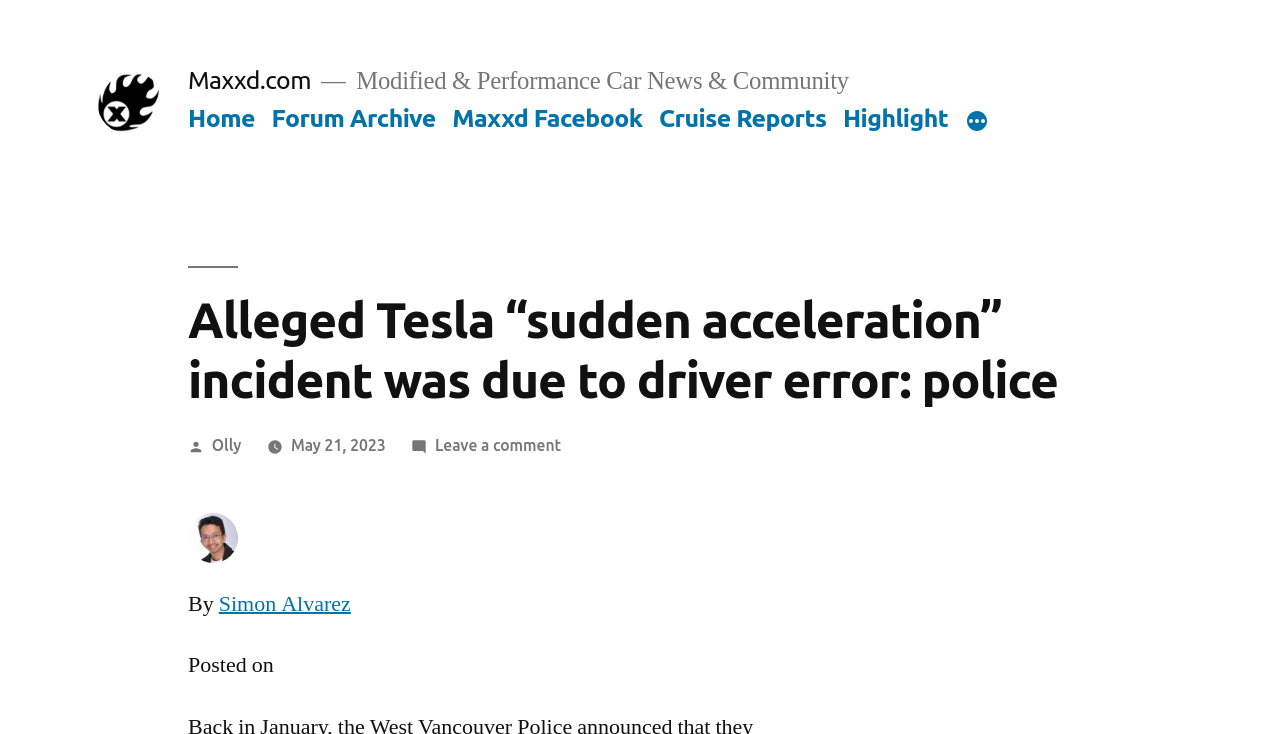What is the name of the website?
Provide a well-explained and detailed answer to the question.

I determined the answer by looking at the top-left corner of the webpage, where I found a link with the text 'Maxxd.com'.